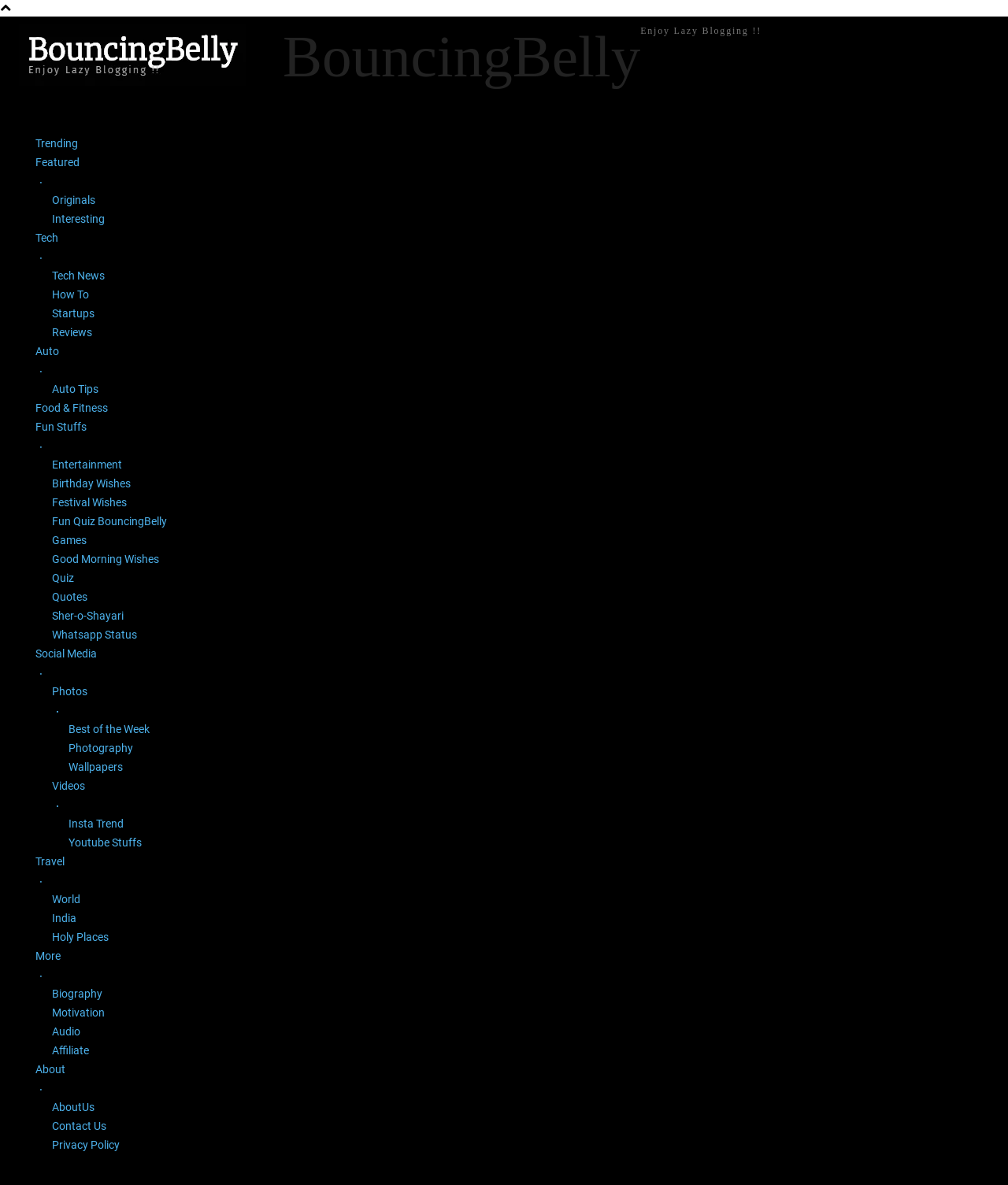Determine the bounding box coordinates for the clickable element to execute this instruction: "Click on the 'Best of the Week' link". Provide the coordinates as four float numbers between 0 and 1, i.e., [left, top, right, bottom].

[0.068, 0.607, 0.981, 0.623]